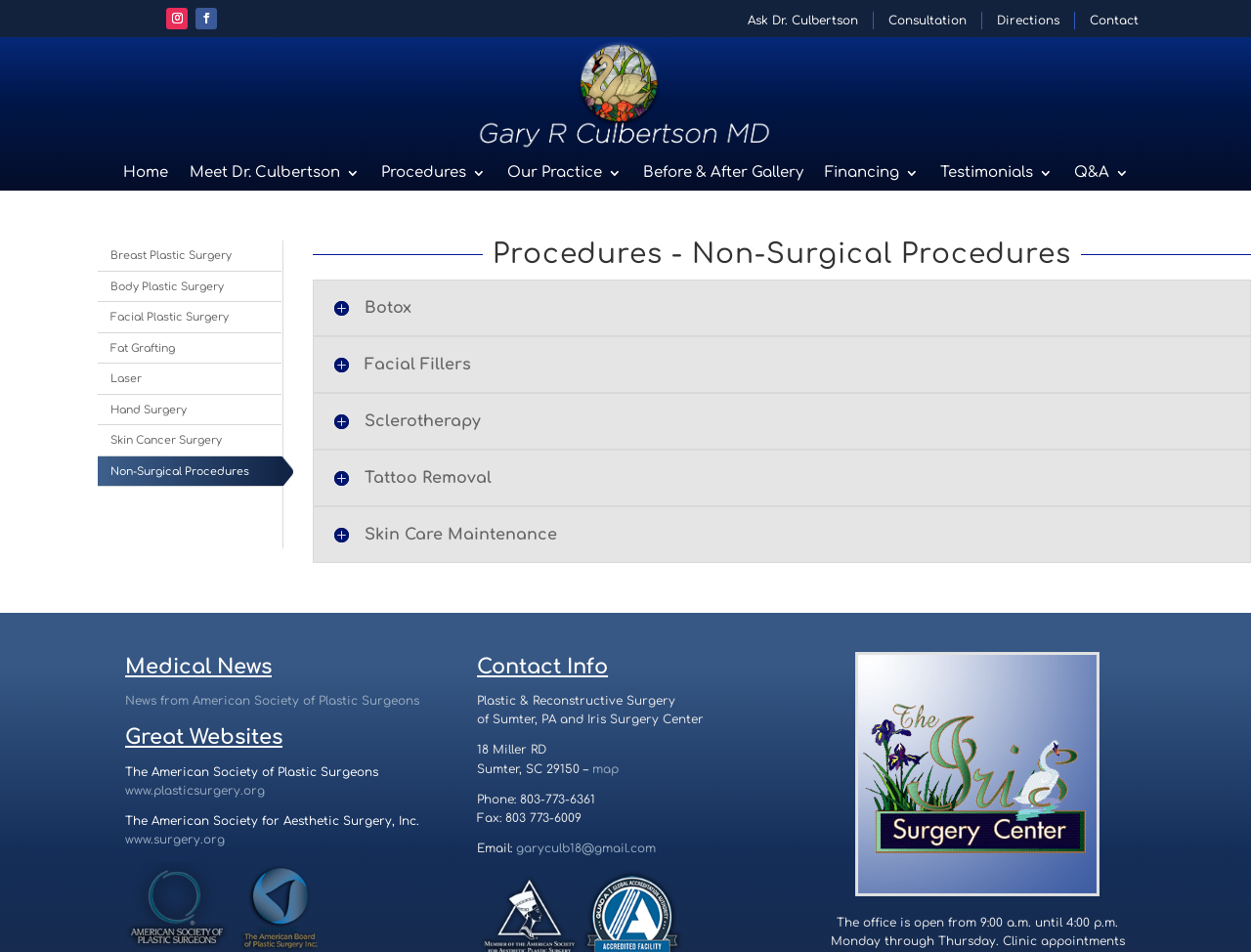What type of procedures are listed under 'Procedures'?
Using the visual information, respond with a single word or phrase.

Surgical and Non-Surgical